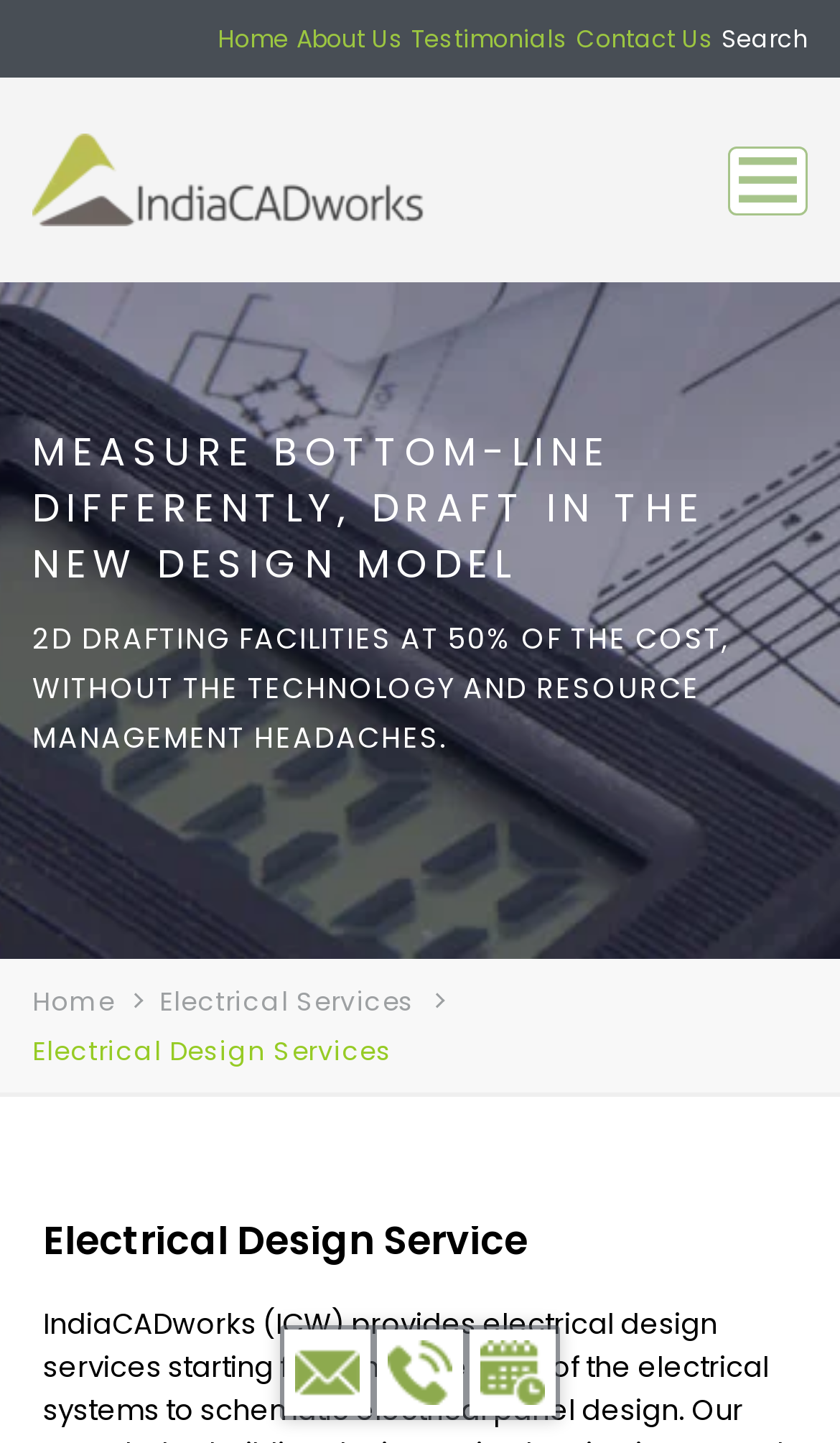Explain in detail what you observe on this webpage.

The webpage is about Outsource Electrical Design Services, with a focus on accuracy and precision. At the top, there is a navigation menu with links to "Home", "About Us", "Testimonials", and "Contact Us", followed by a search box with a "Search" label. 

On the left side, there is a logo of "IndiaCADworks" with a link to the homepage. Below the navigation menu, there is a prominent heading that reads "MEASURE BOTTOM-LINE DIFFERENTLY, DRAFT IN THE NEW DESIGN MODEL", followed by a subheading that describes the benefits of 2D drafting facilities at a lower cost.

On the right side, there is another image, likely a decorative element. Further down, there is a section with links to "Home" and "Electrical Services", accompanied by a heading that reads "Electrical Design Services". This section also contains a subheading "Electrical Design Service" with a more detailed description.

At the bottom of the page, there are three call-to-action elements: "Email Us", a phone number "1-855-259-3709", and "Schedule a Call", each accompanied by a small icon.